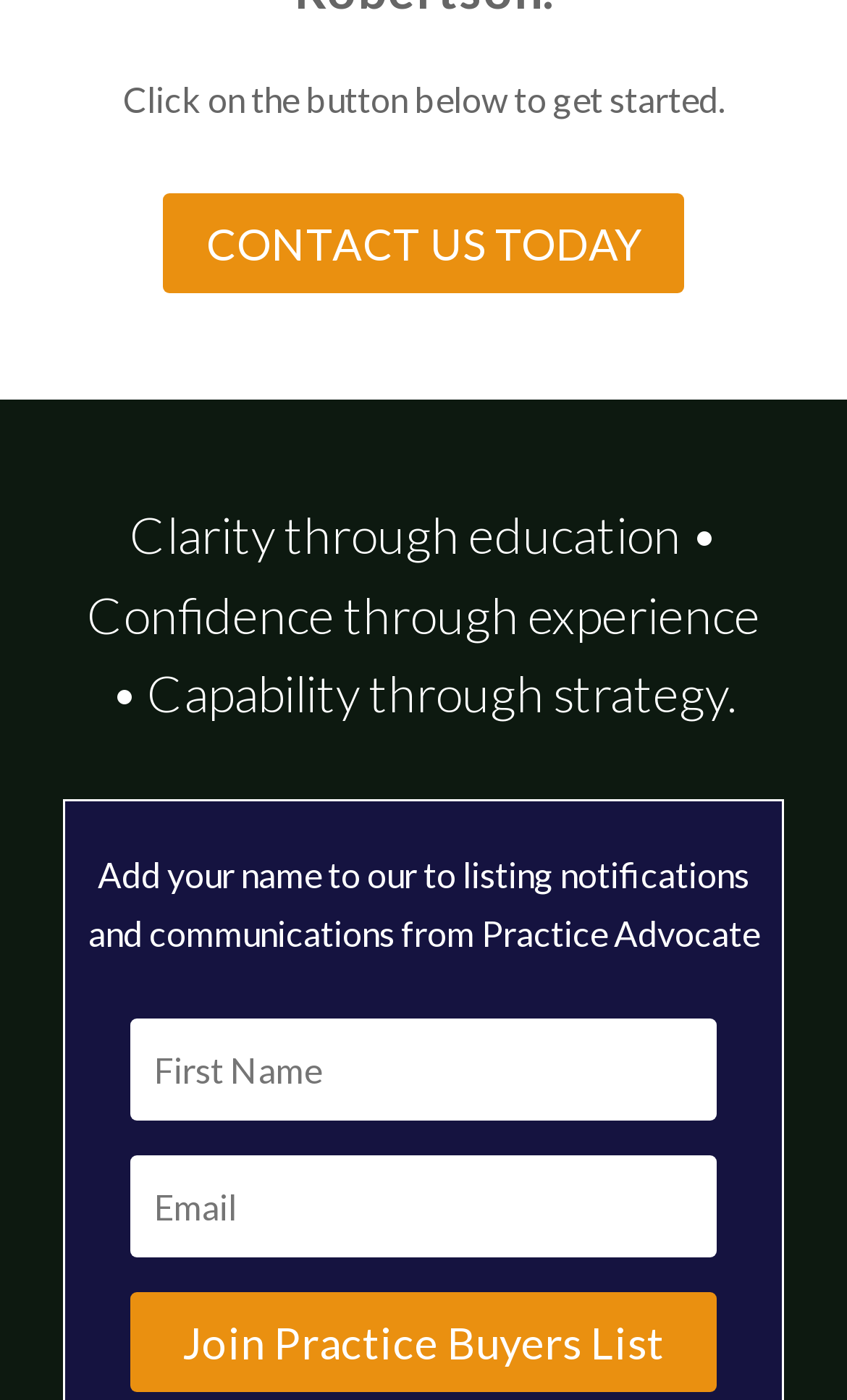Locate the bounding box for the described UI element: "name="et_pb_signup_email" placeholder="Email"". Ensure the coordinates are four float numbers between 0 and 1, formatted as [left, top, right, bottom].

[0.154, 0.824, 0.846, 0.897]